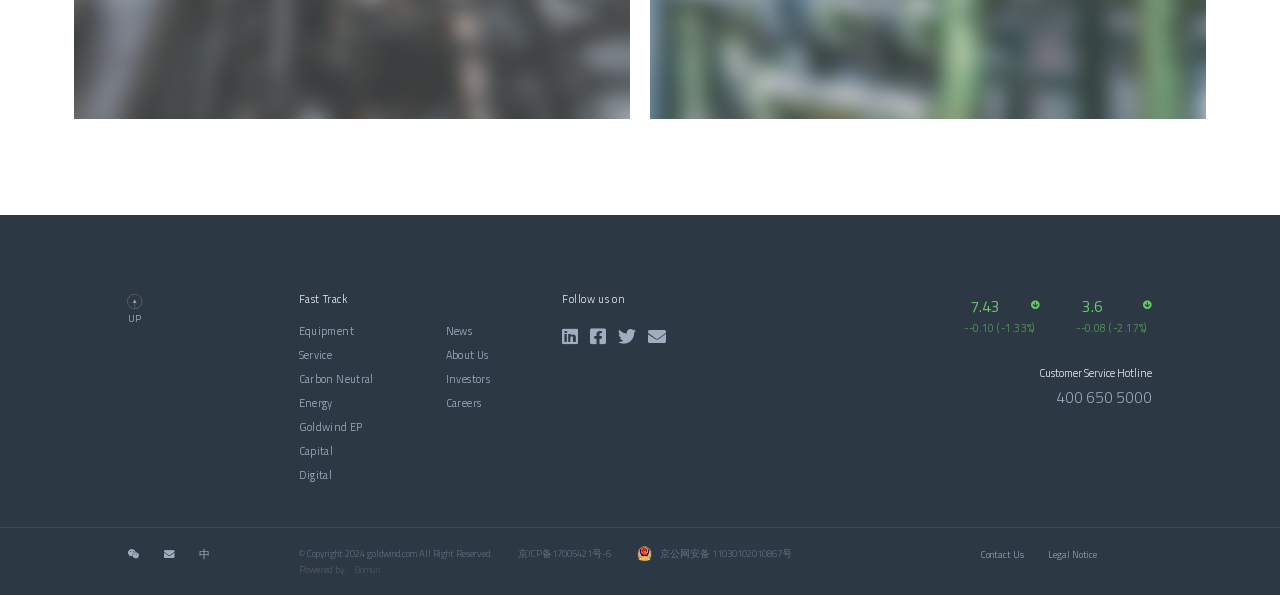What are the social media platforms?
Using the details shown in the screenshot, provide a comprehensive answer to the question.

The social media platforms can be identified by the icons and links near the 'Follow us on' heading, which are Facebook, Twitter, LinkedIn, and WeChat.